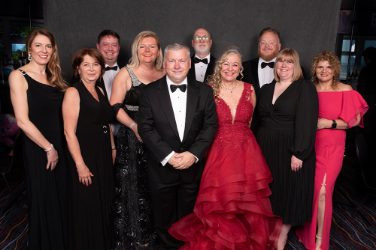Create an elaborate description of the image, covering every aspect.

The image captures a formal gathering featuring a group of well-dressed individuals posing together for a photograph. The scene is set at an elegant event, likely a gala or charity ball, as suggested by the attire and the backdrop. The front row includes a man in a black tuxedo with a bow tie, flanked by women in stunning evening gowns; one dressed in a striking red gown and another in a flowing black dress embellished with glimmering details. The group appears to be celebrating a special occasion, likely connected to their involvement with Havens Hospices, given the context of the event they were attending. Overall, the atmosphere reflects joy and camaraderie among the attendees, many of whom sport cheerful smiles, encapsulating a memorable moment from the evening.